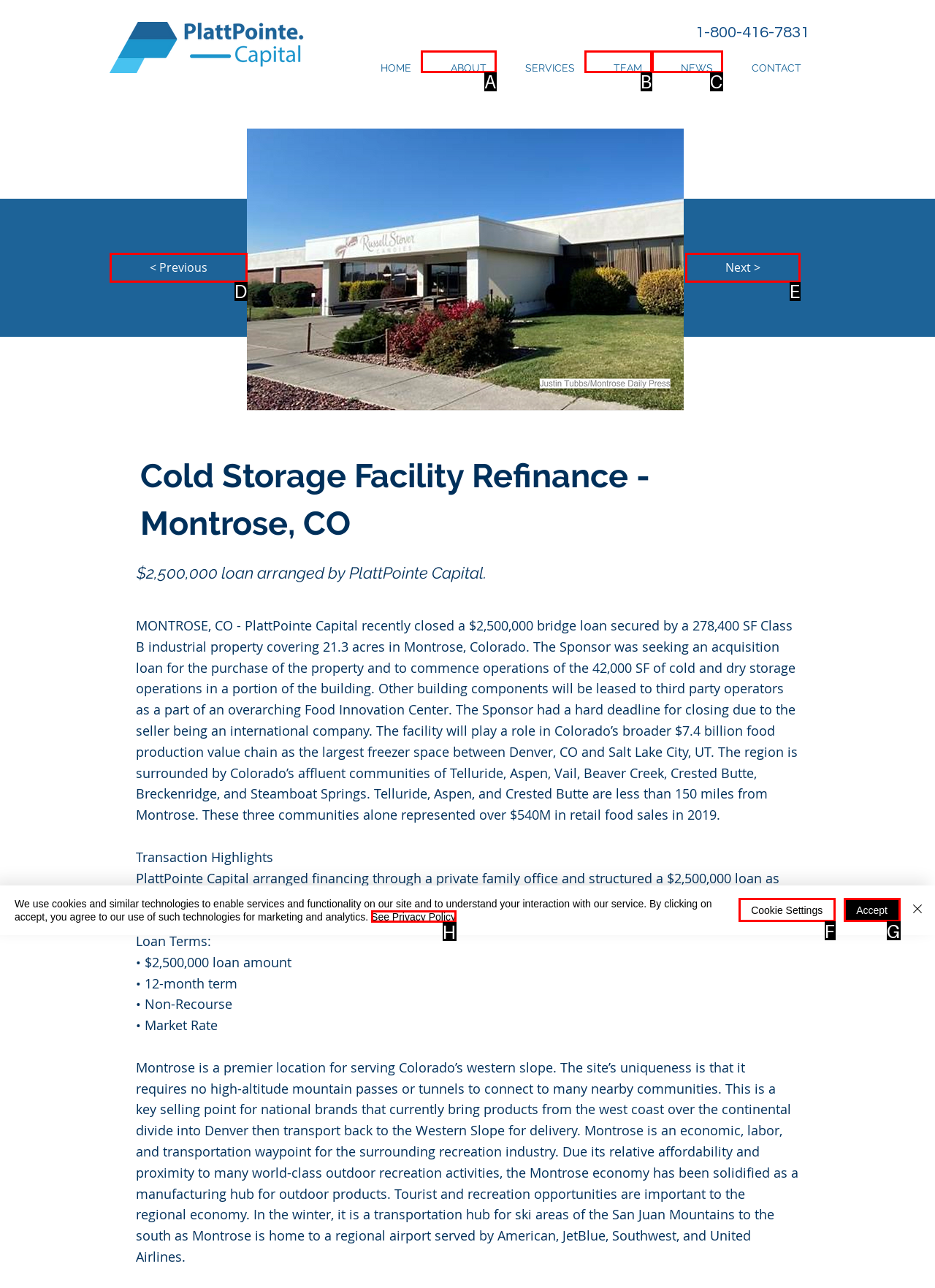Find the HTML element that matches the description provided: < Previous
Answer using the corresponding option letter.

D